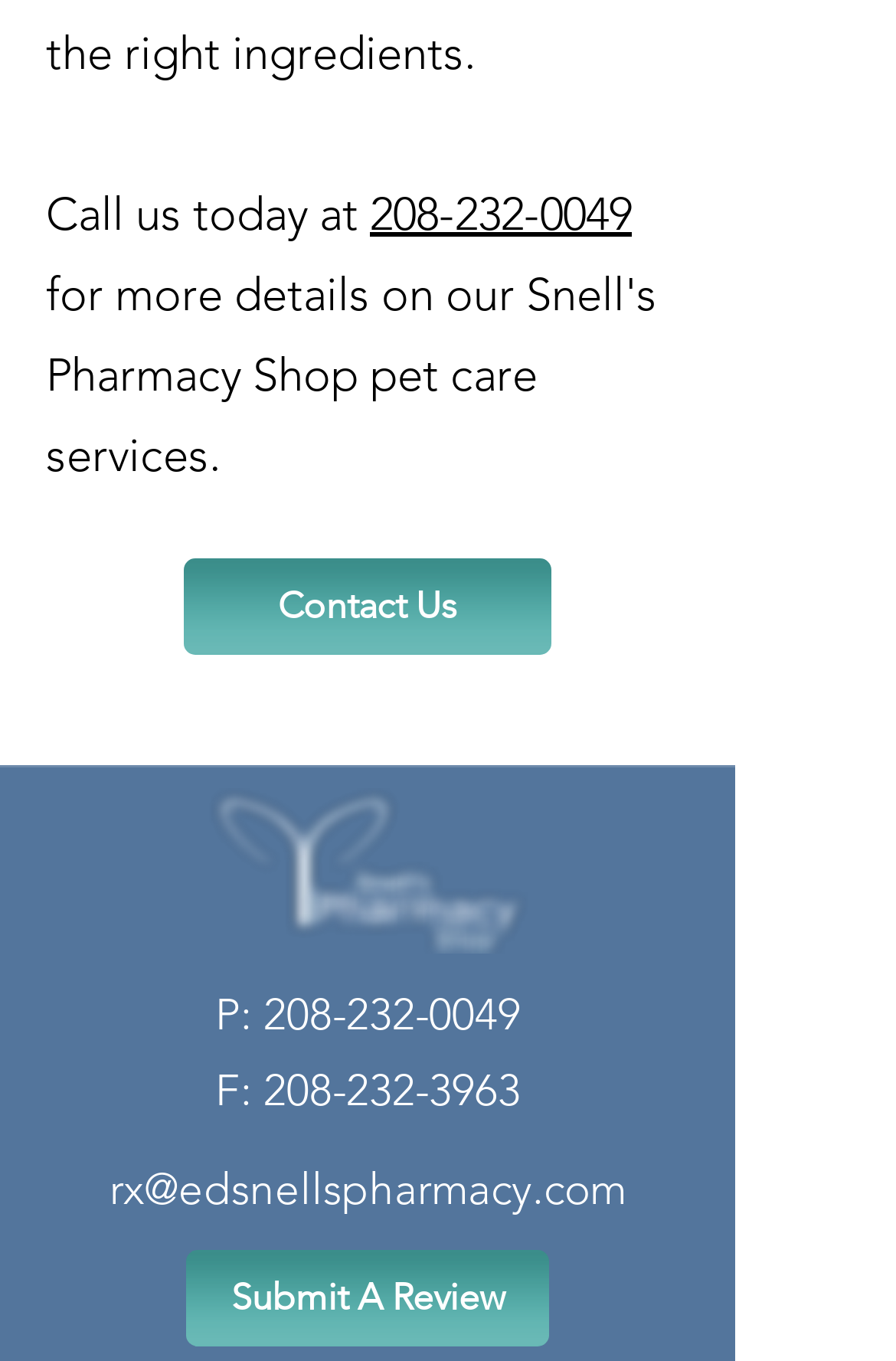Given the description "Contact Us", provide the bounding box coordinates of the corresponding UI element.

[0.205, 0.41, 0.615, 0.481]